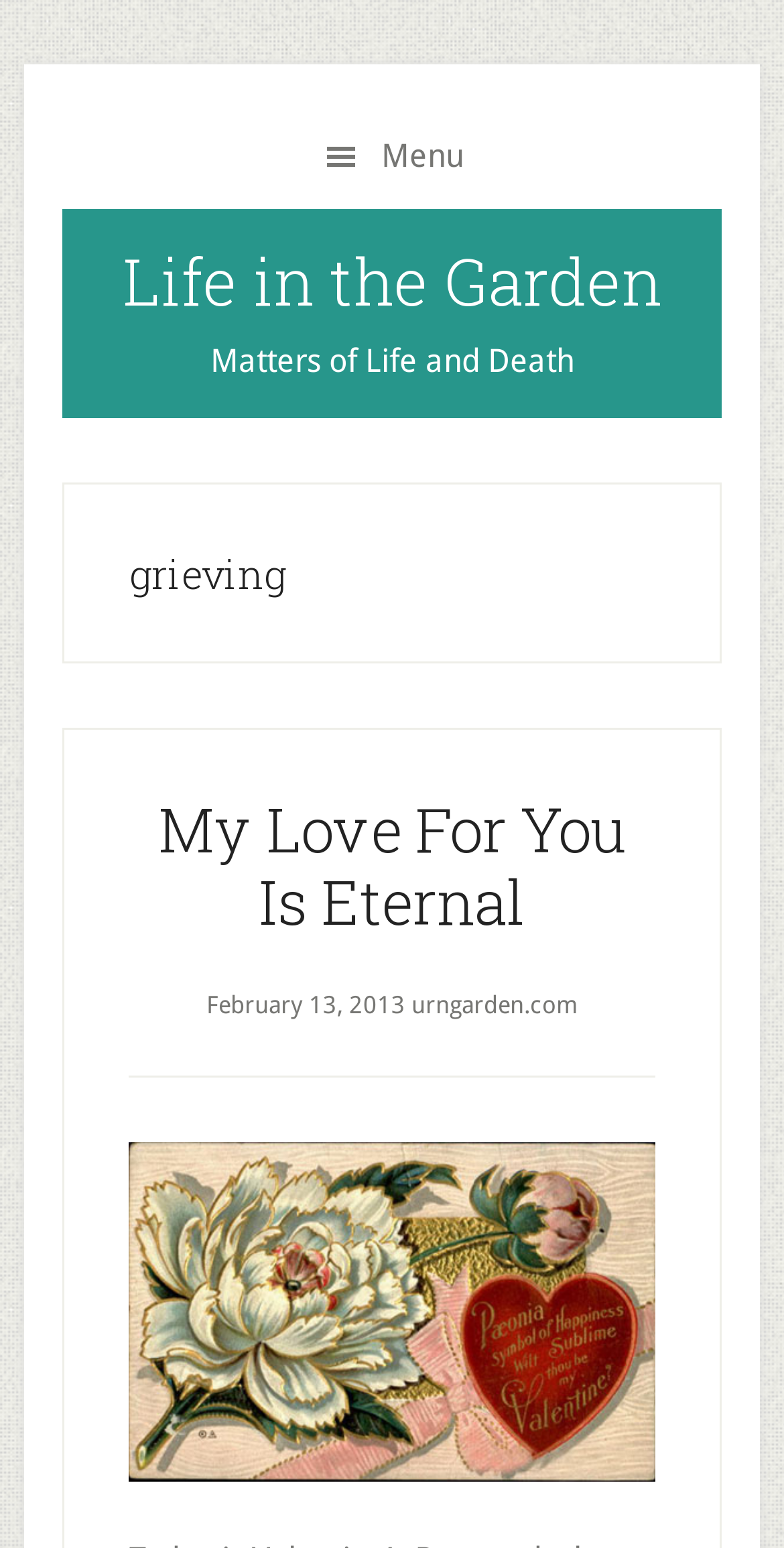Please provide a one-word or short phrase answer to the question:
What is the domain of the website?

urngarden.com